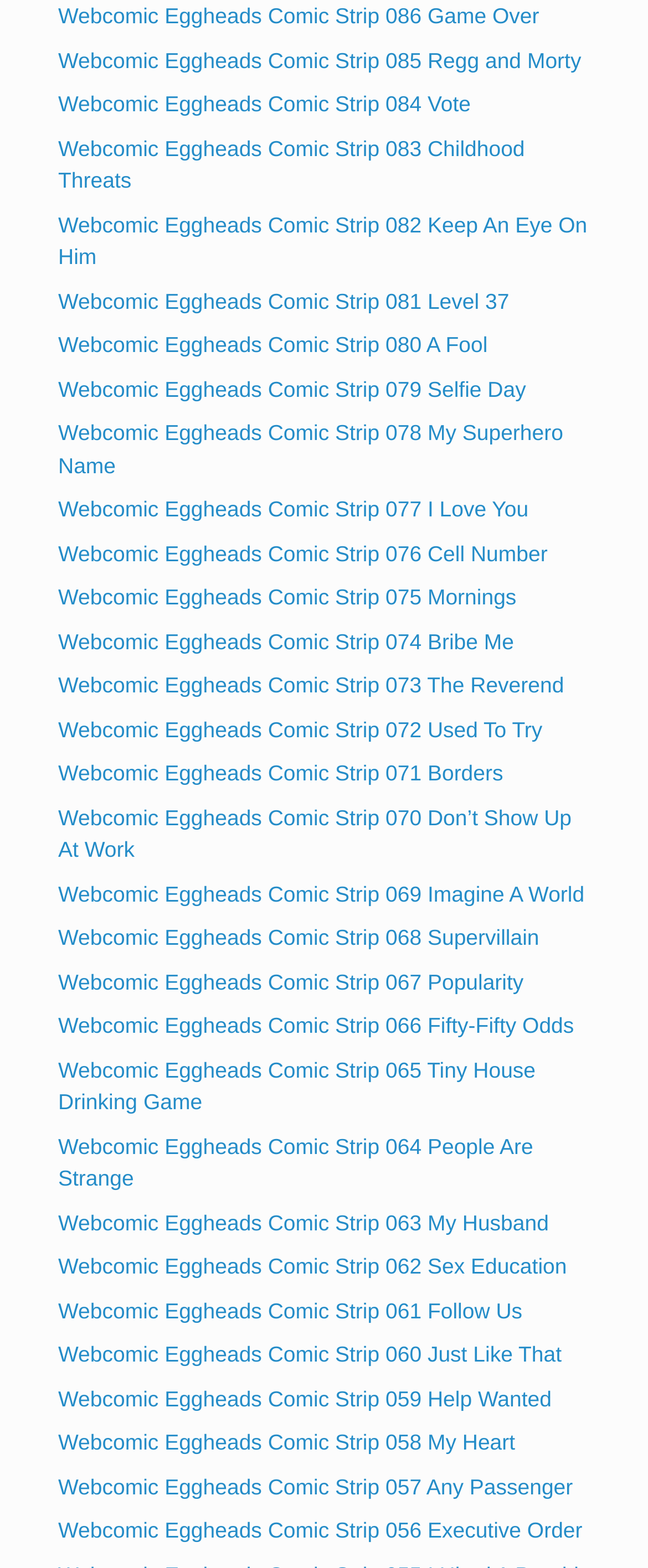Please specify the bounding box coordinates of the clickable region to carry out the following instruction: "browse comic strip 084 Vote". The coordinates should be four float numbers between 0 and 1, in the format [left, top, right, bottom].

[0.09, 0.059, 0.727, 0.075]